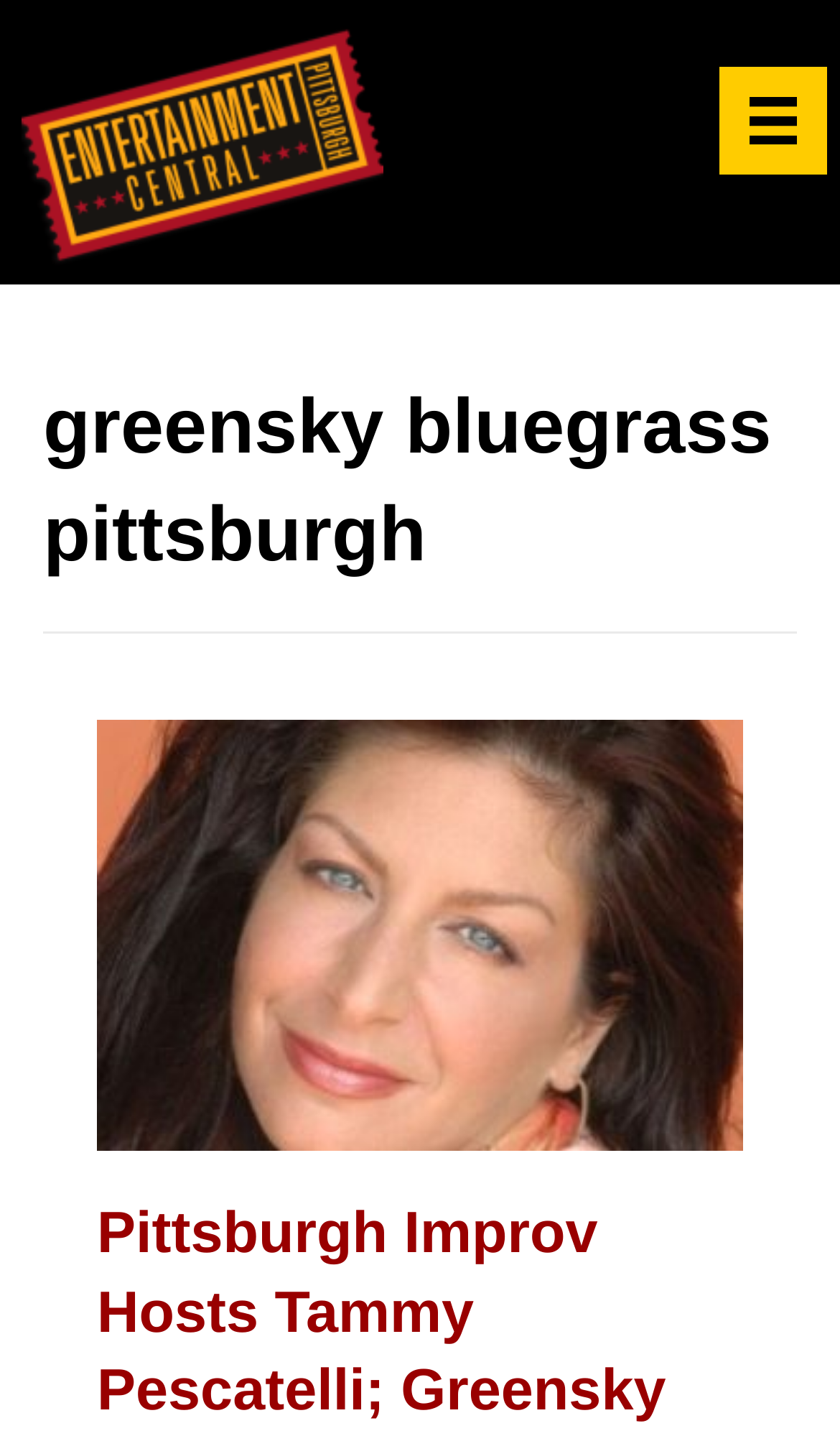Extract the main heading text from the webpage.

greensky bluegrass pittsburgh